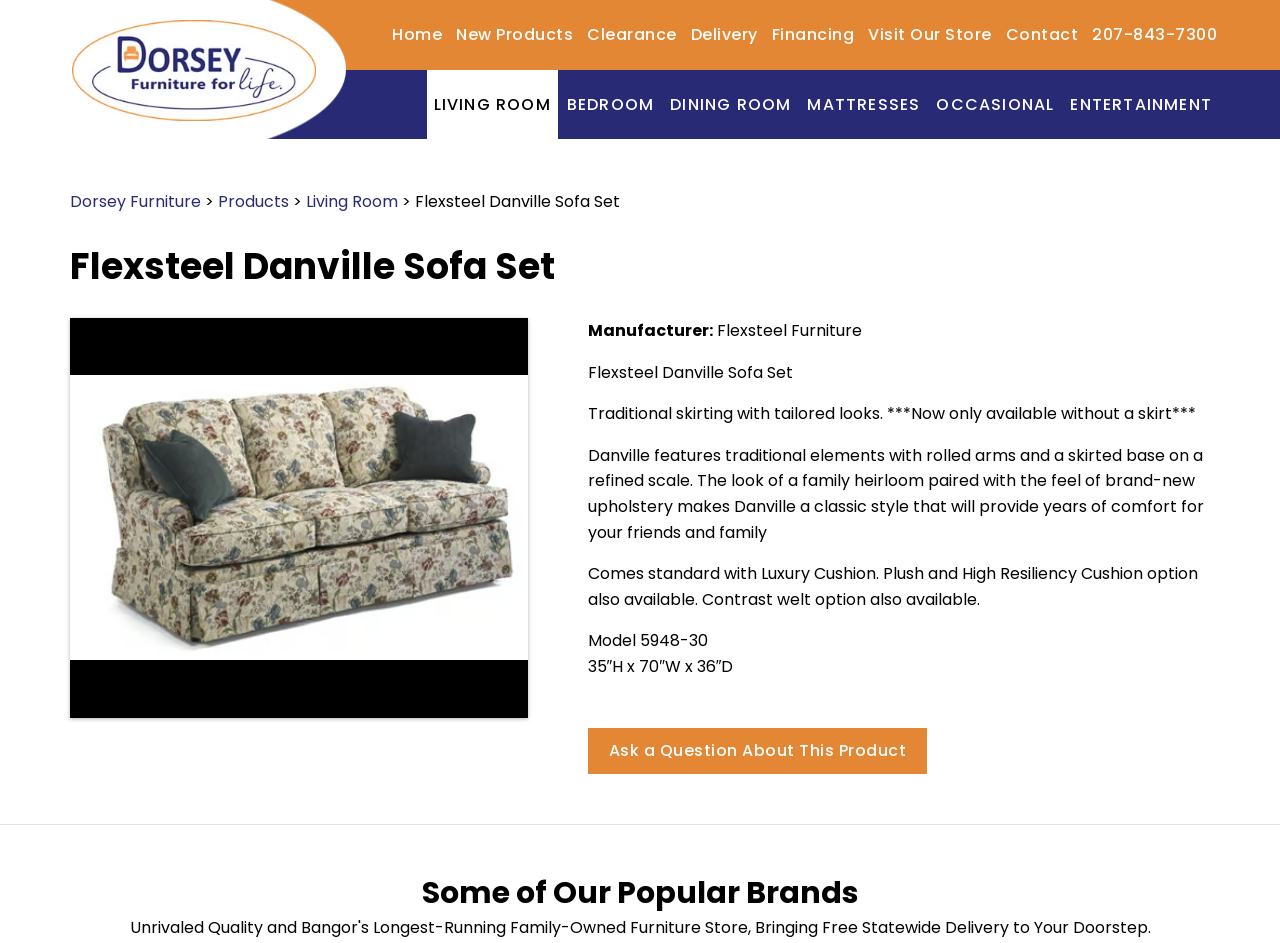Refer to the image and provide an in-depth answer to the question: 
What are the dimensions of the sofa set?

The dimensions of the sofa set can be found in the static text element with the text '35″H x 70″W x 36″D', which is located in the product description section of the webpage, providing the height, width, and depth of the product.